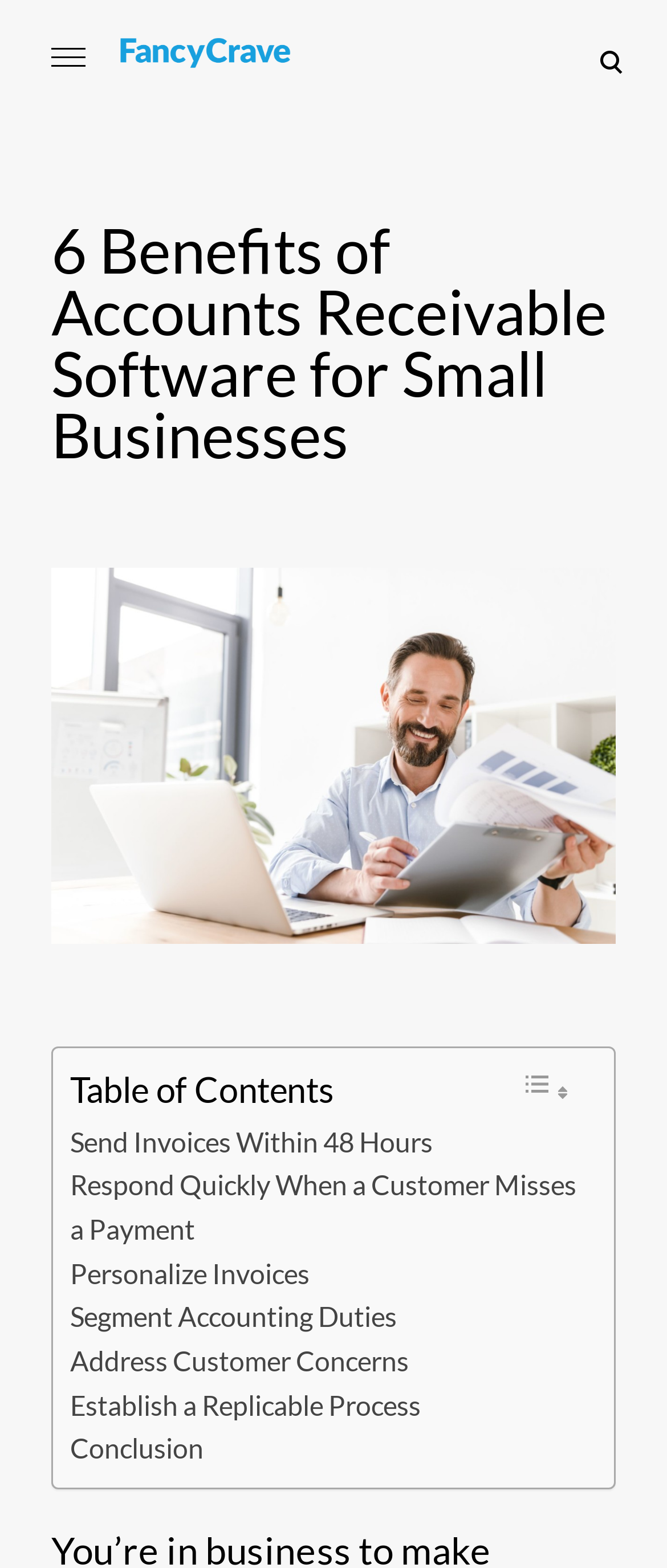What is the main topic of the webpage?
From the screenshot, provide a brief answer in one word or phrase.

Accounts Receivable Software